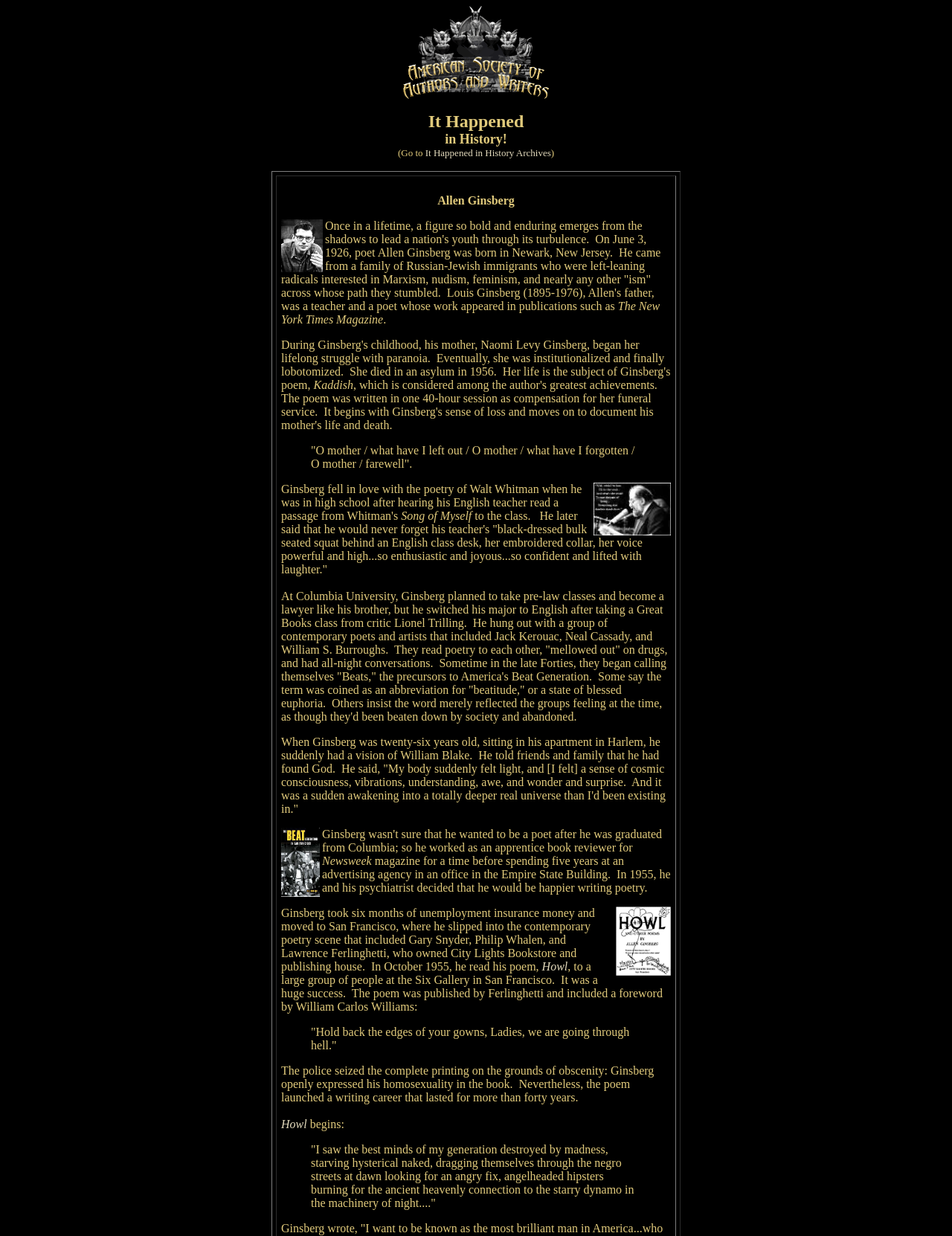Given the description of a UI element: "It Happened in History Archives", identify the bounding box coordinates of the matching element in the webpage screenshot.

[0.447, 0.119, 0.579, 0.128]